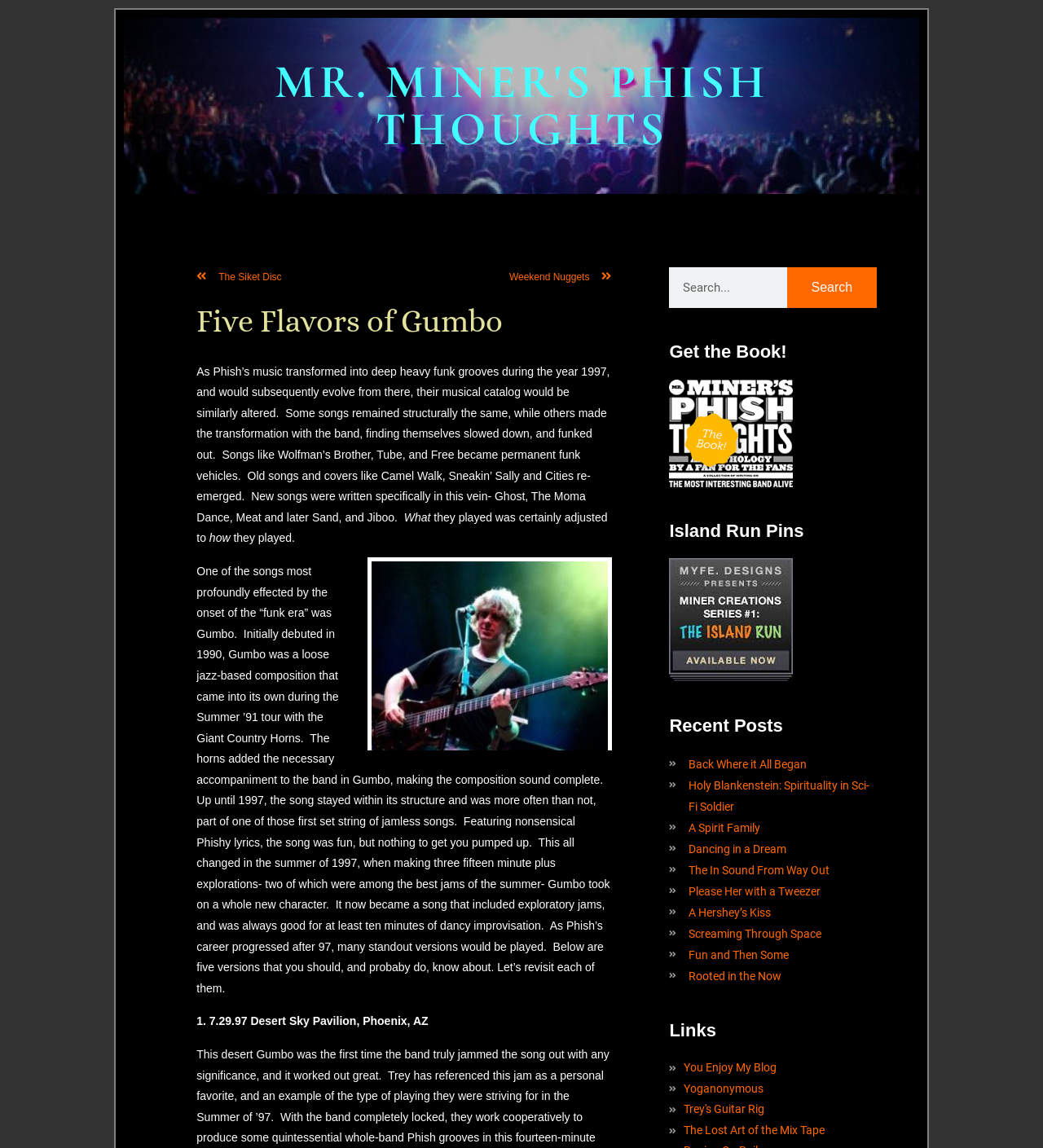Using the elements shown in the image, answer the question comprehensively: What is the name of the book mentioned on the webpage?

The webpage has a heading 'Get the Book!' which suggests that there is a book related to Phish or its music, but the exact title of the book is not specified.